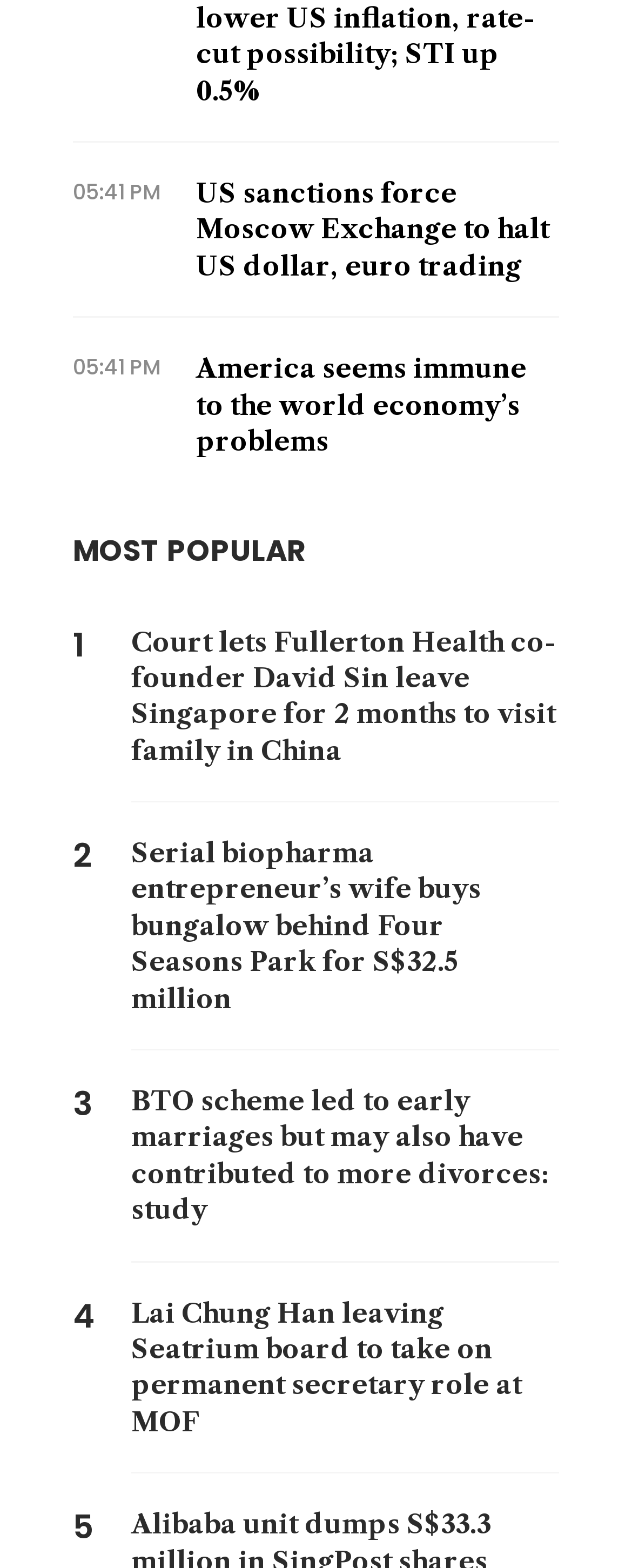Please determine the bounding box coordinates of the element's region to click in order to carry out the following instruction: "Navigate to Project Home". The coordinates should be four float numbers between 0 and 1, i.e., [left, top, right, bottom].

None